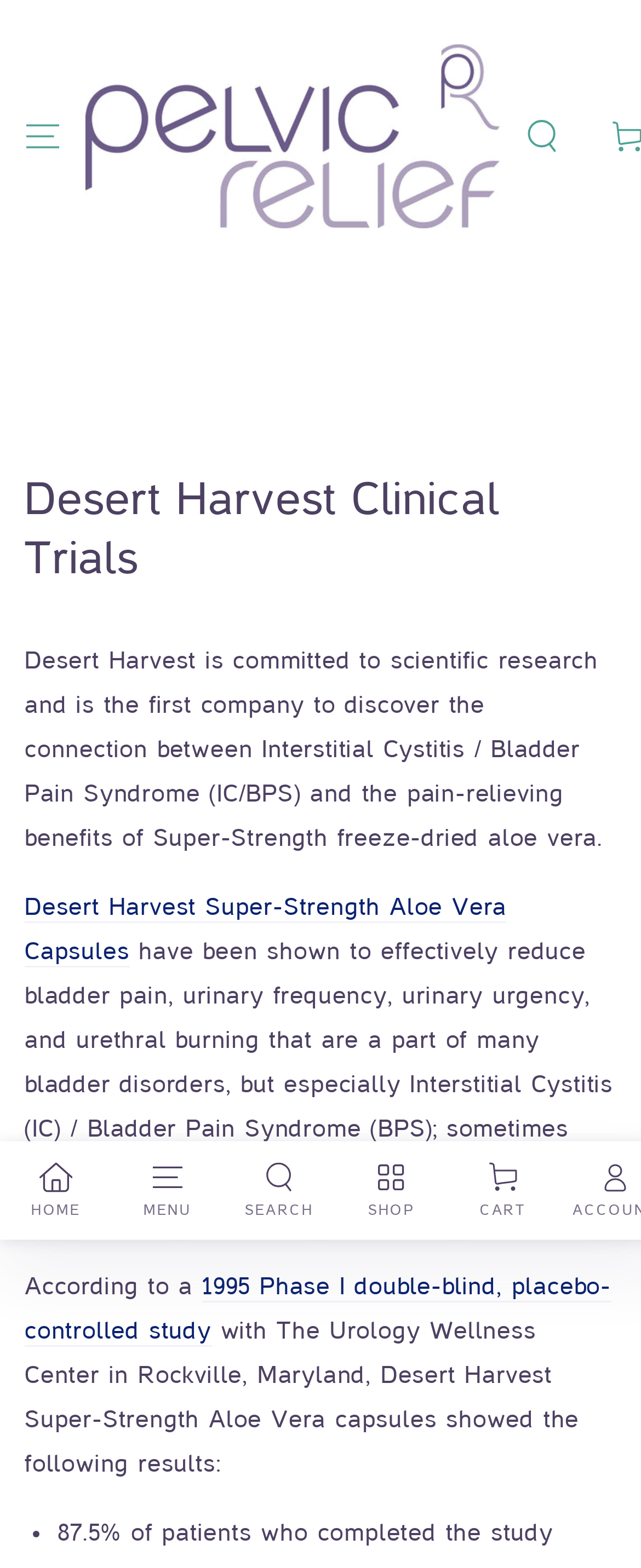Extract the bounding box coordinates for the UI element described as: "aria-label="Search our site"".

[0.778, 0.069, 0.912, 0.105]